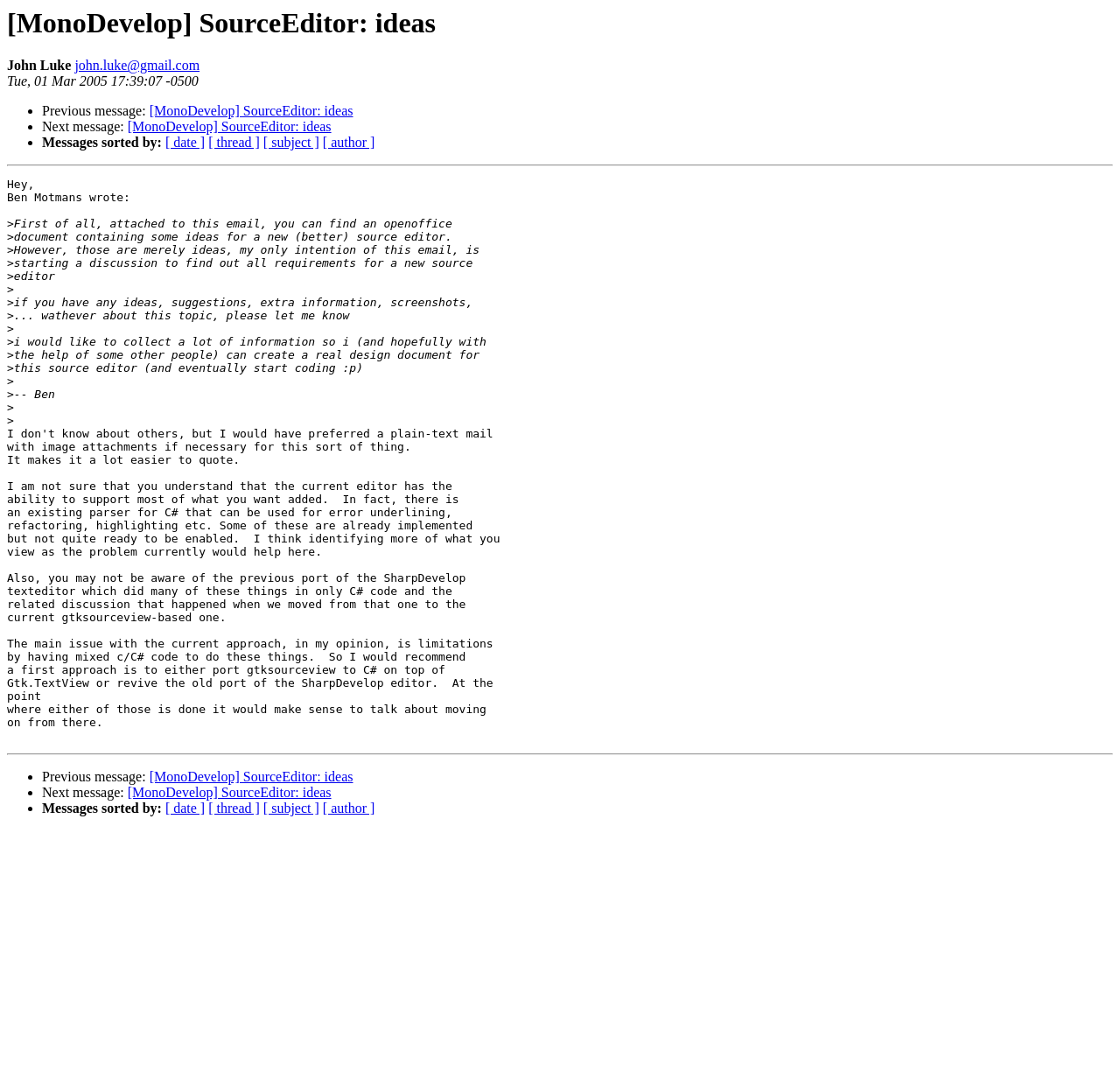Summarize the webpage comprehensively, mentioning all visible components.

This webpage appears to be an email thread or a discussion forum related to MonoDevelop SourceEditor ideas. At the top, there is a heading with the title "[MonoDevelop] SourceEditor: ideas" followed by the sender's name "John Luke" and their email address "john.luke@gmail.com". Below this, there is a timestamp "Tue, 01 Mar 2005 17:39:07 -0500".

The main content of the page is a message from Ben Motmans, which is divided into several paragraphs. The message starts with a greeting and then discusses ideas for a new source editor, including an attached OpenOffice document. Ben is seeking feedback and suggestions from others to create a design document for the source editor.

Throughout the message, there are several links to navigate to previous and next messages, as well as options to sort messages by date, thread, subject, or author. These links are arranged horizontally and are separated by list markers (•).

At the bottom of the page, there is a repetition of the navigation links and sorting options, which suggests that there may be multiple pages of messages in this thread.